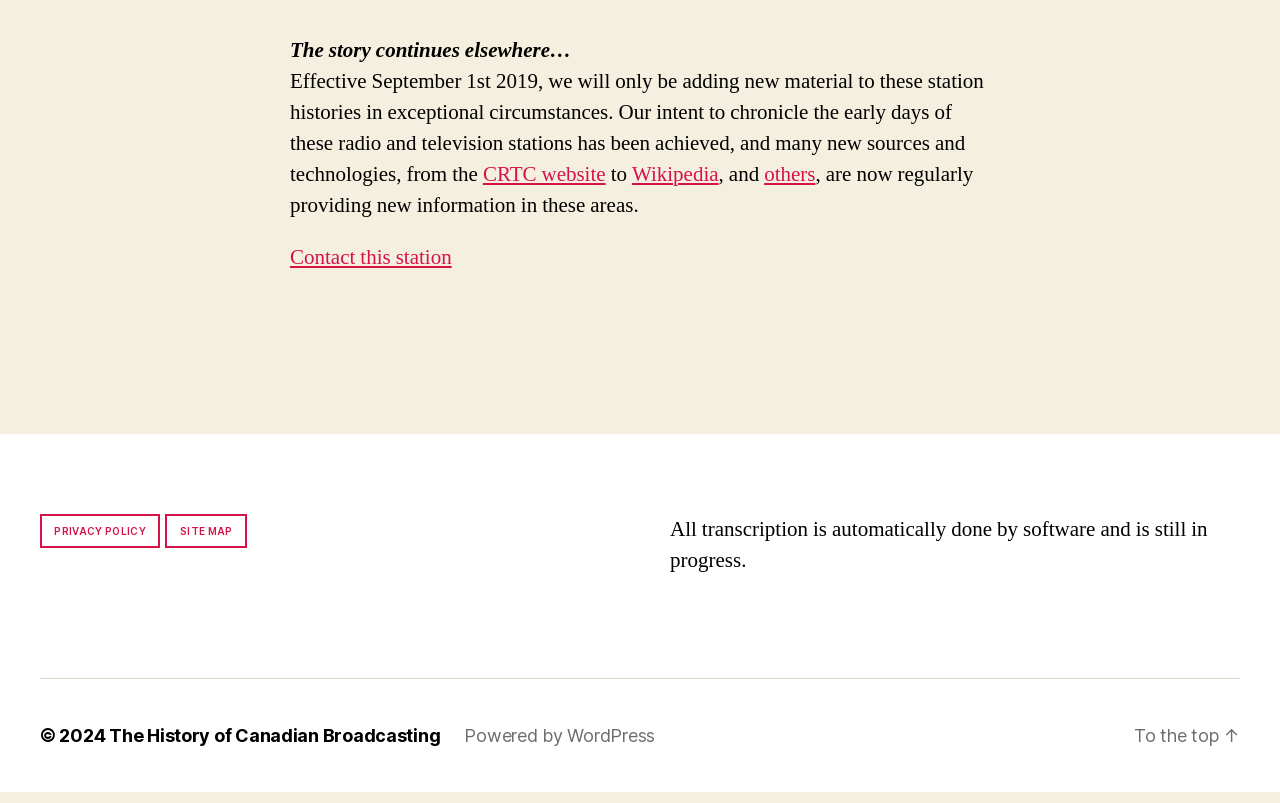Locate the bounding box coordinates of the clickable area needed to fulfill the instruction: "visit the CRTC website".

[0.377, 0.214, 0.473, 0.247]